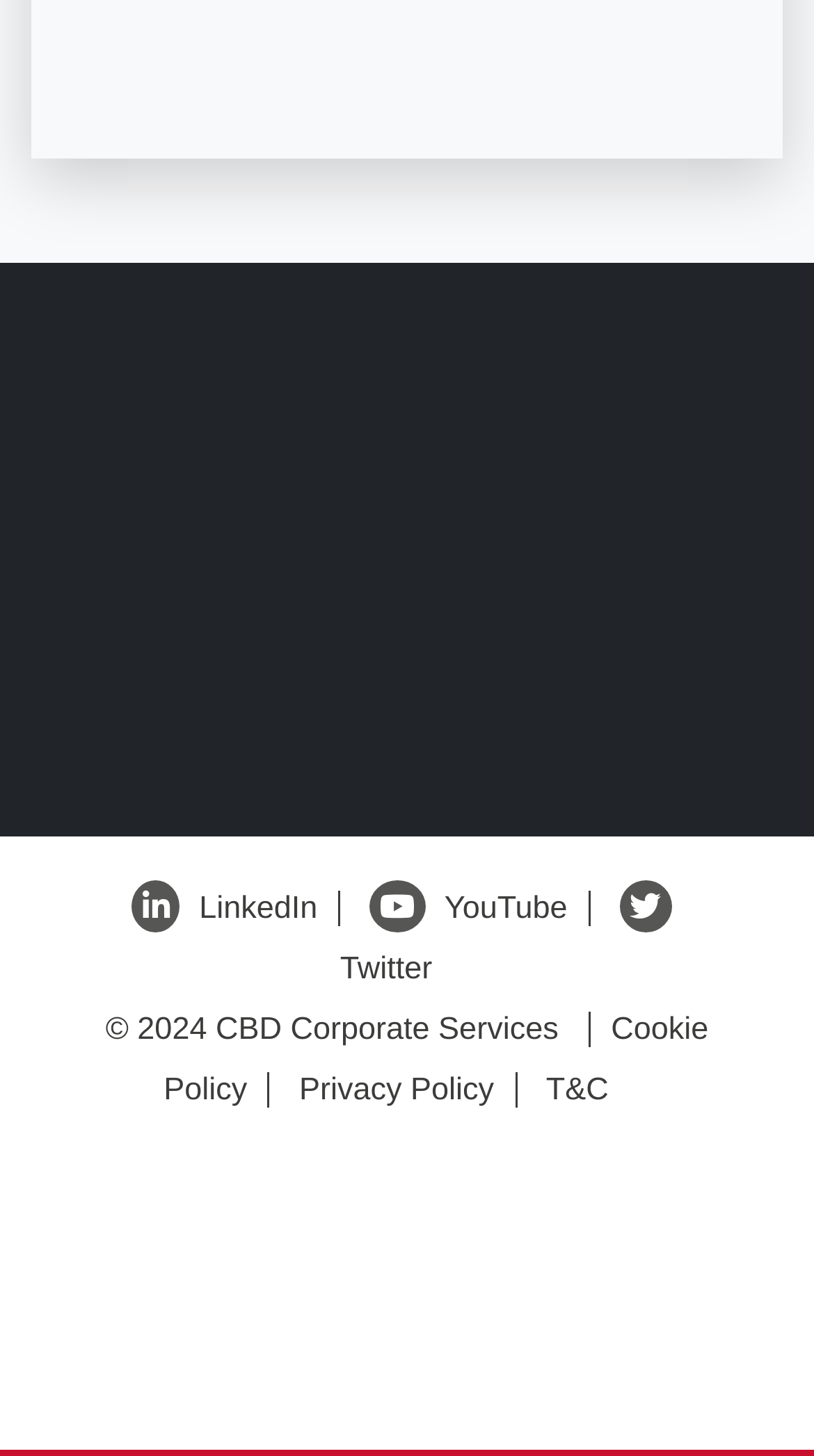Give a short answer to this question using one word or a phrase:
How many policy links are present at the bottom?

3